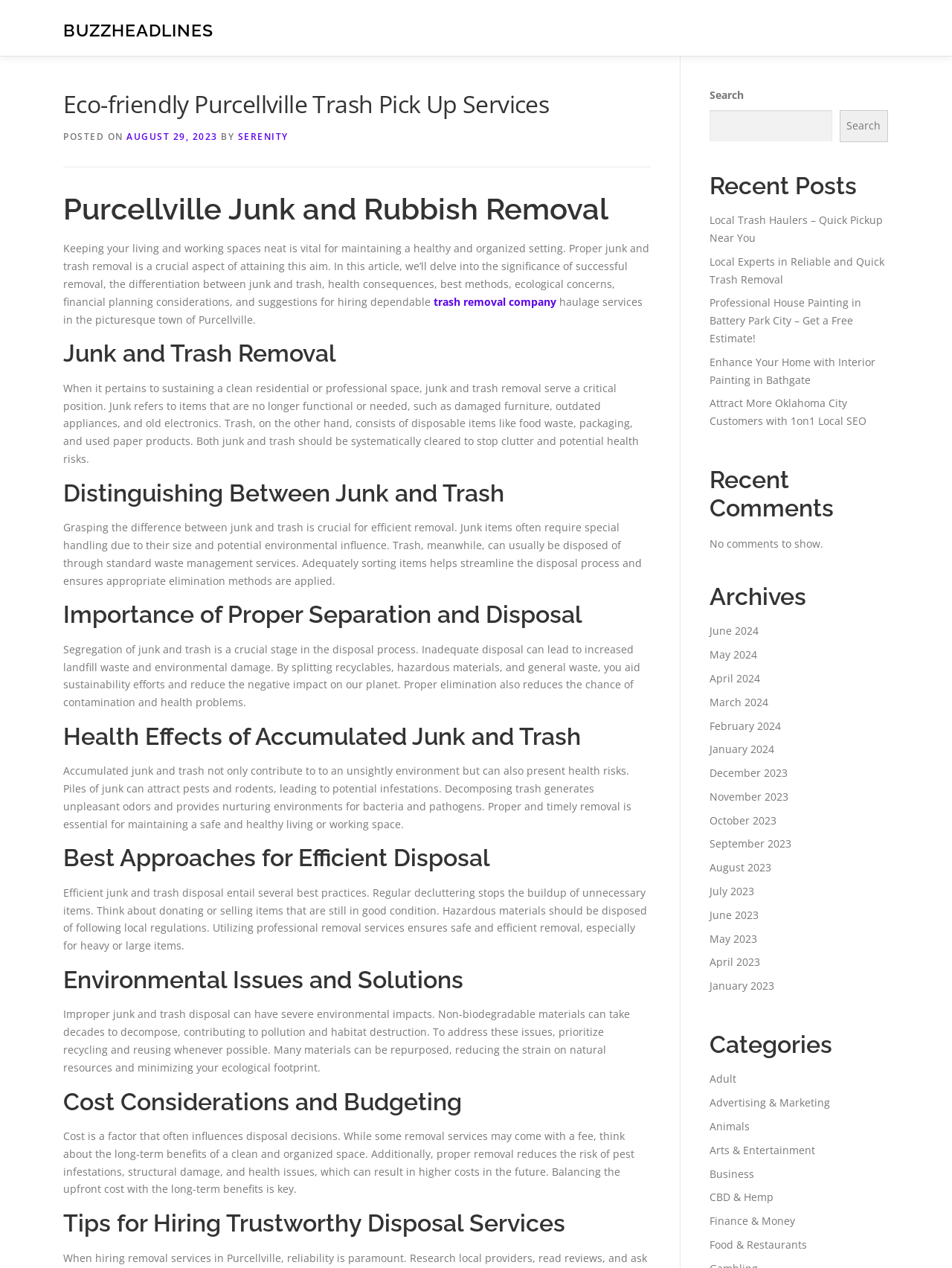Determine the bounding box for the described UI element: "August 29, 2023August 29, 2023".

[0.133, 0.103, 0.229, 0.113]